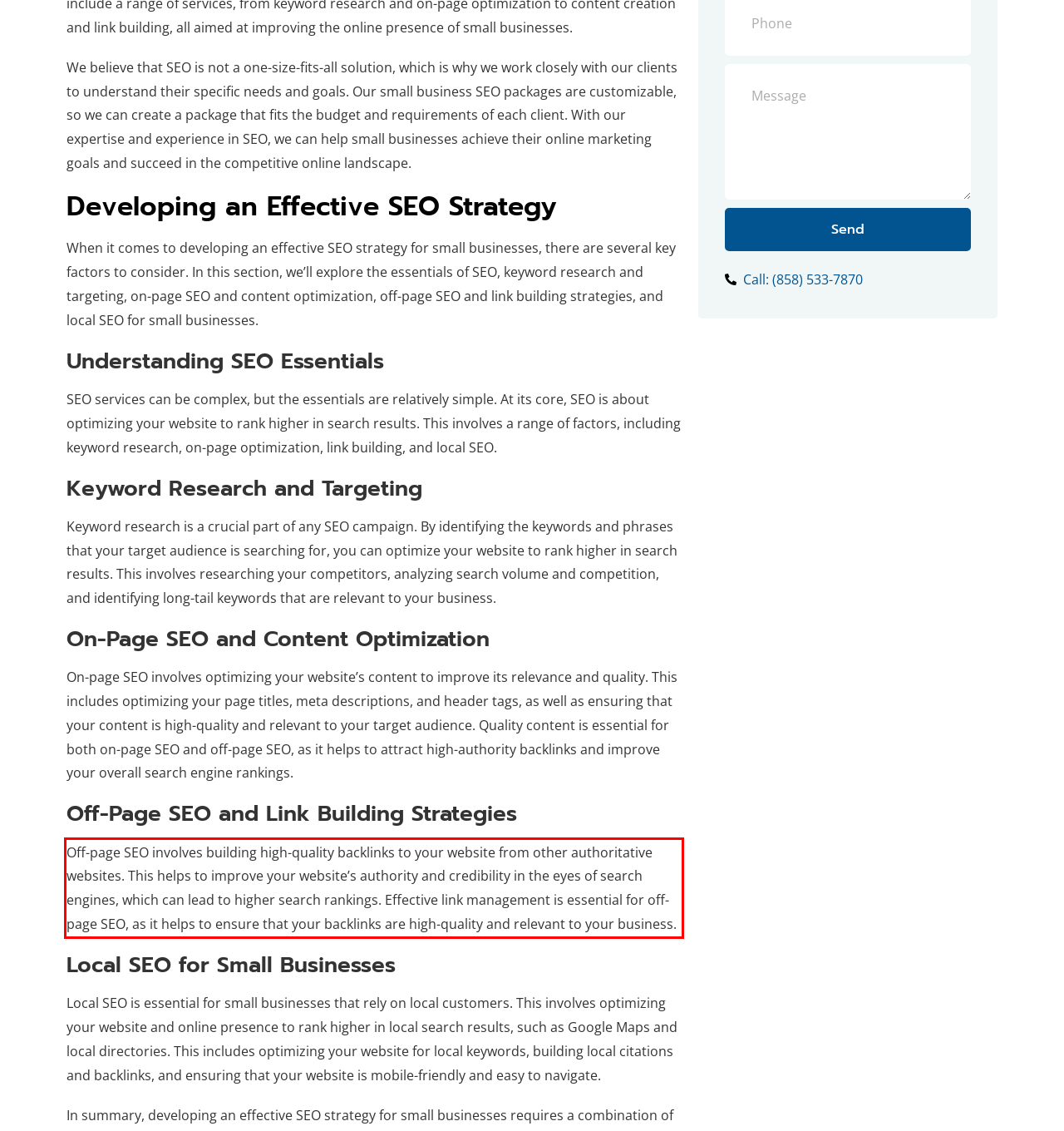Observe the screenshot of the webpage that includes a red rectangle bounding box. Conduct OCR on the content inside this red bounding box and generate the text.

Off-page SEO involves building high-quality backlinks to your website from other authoritative websites. This helps to improve your website’s authority and credibility in the eyes of search engines, which can lead to higher search rankings. Effective link management is essential for off-page SEO, as it helps to ensure that your backlinks are high-quality and relevant to your business.